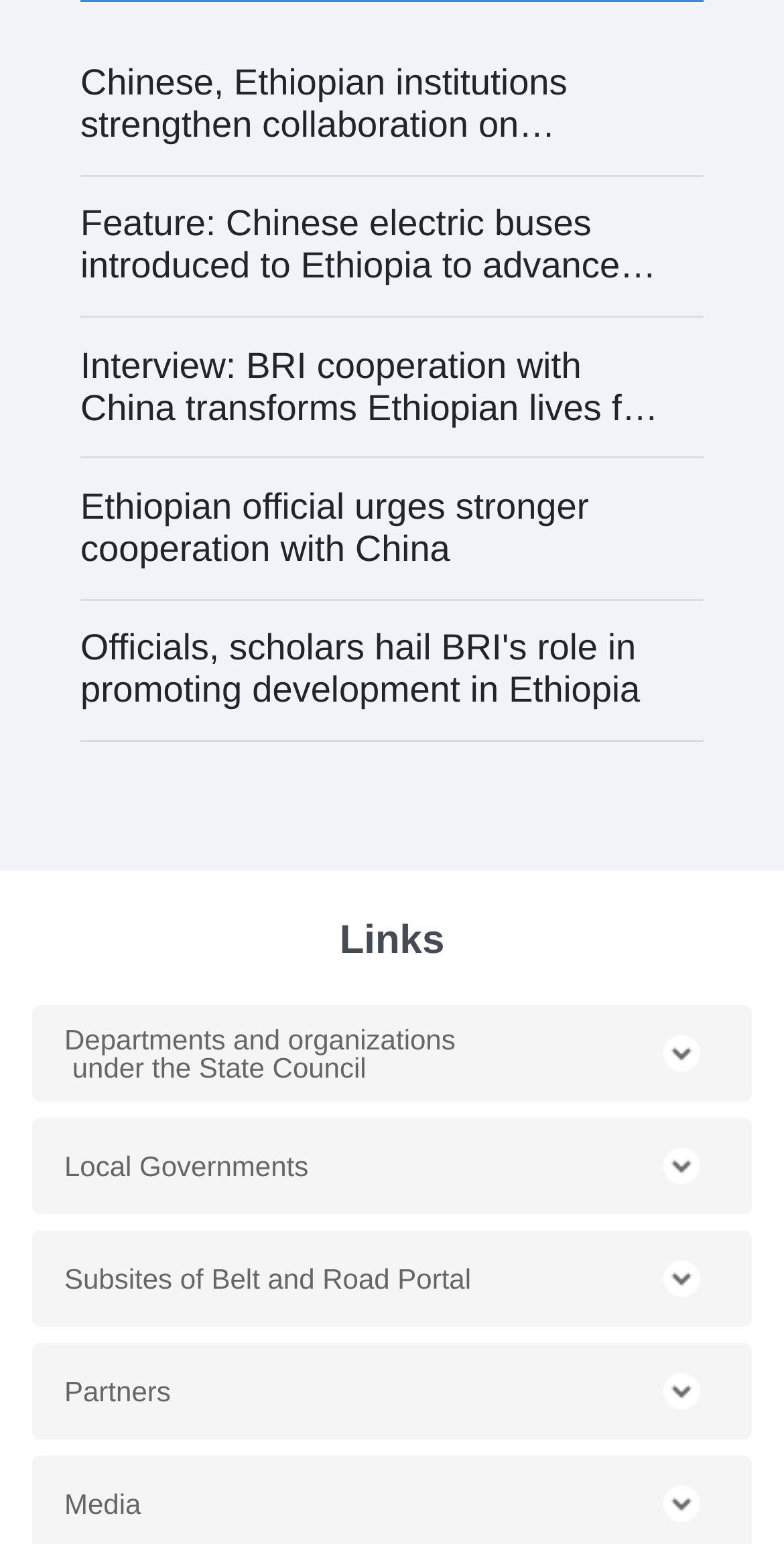How many buttons are there in the bottom section?
Look at the image and respond to the question as thoroughly as possible.

I counted the number of button elements at the bottom of the page, which are 'Departments and organizations under the State Council', 'Local Governments', 'Subsites of Belt and Road Portal', and 'Partners'.